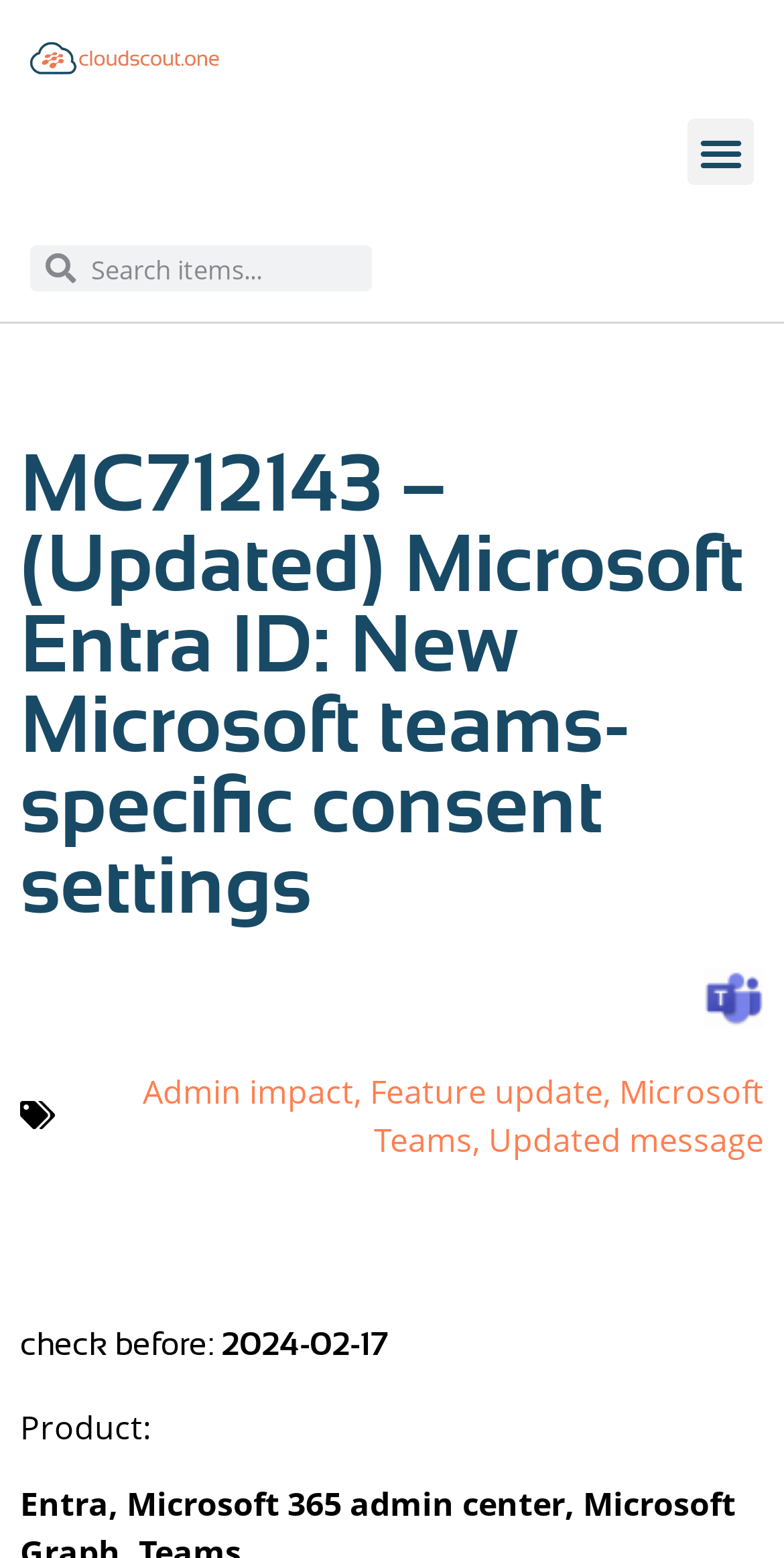Please determine the bounding box coordinates, formatted as (top-left x, top-left y, bottom-right x, bottom-right y), with all values as floating point numbers between 0 and 1. Identify the bounding box of the region described as: Menu

[0.877, 0.076, 0.962, 0.119]